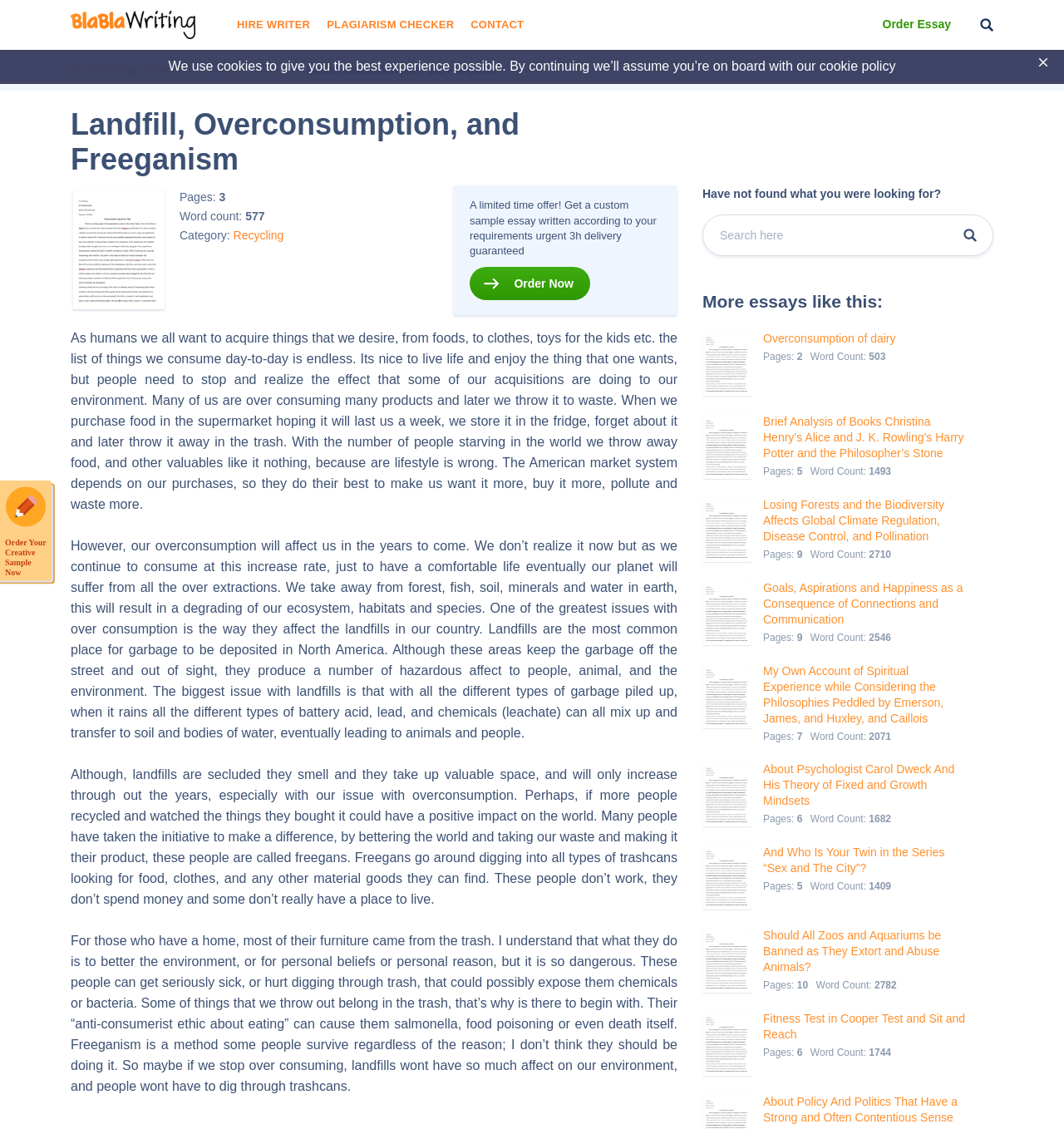Identify the bounding box coordinates for the UI element described as follows: Hiring Advice For SME. Use the format (top-left x, top-left y, bottom-right x, bottom-right y) and ensure all values are floating point numbers between 0 and 1.

None